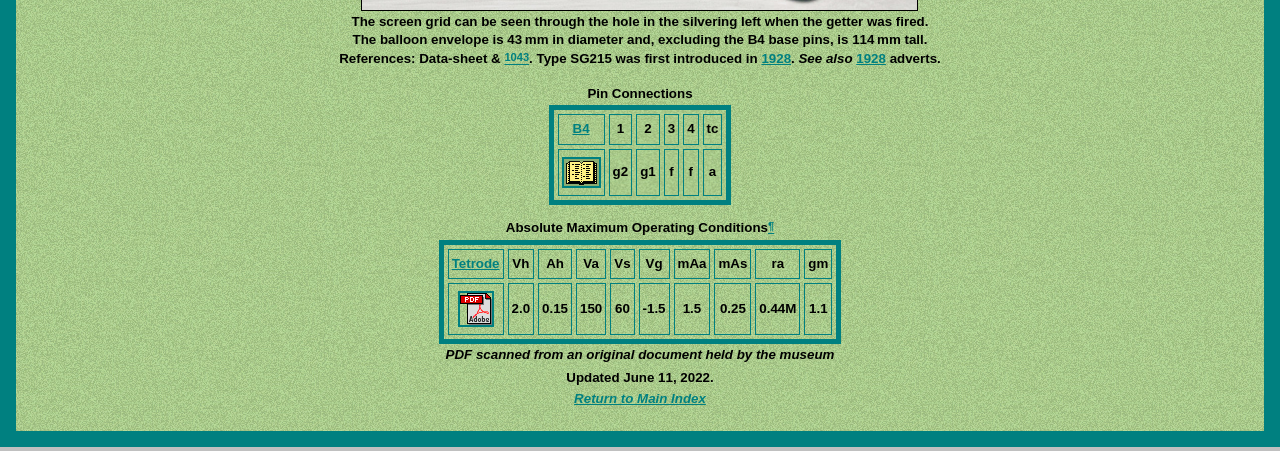Given the description: "Return to Main Index", determine the bounding box coordinates of the UI element. The coordinates should be formatted as four float numbers between 0 and 1, [left, top, right, bottom].

[0.449, 0.866, 0.551, 0.899]